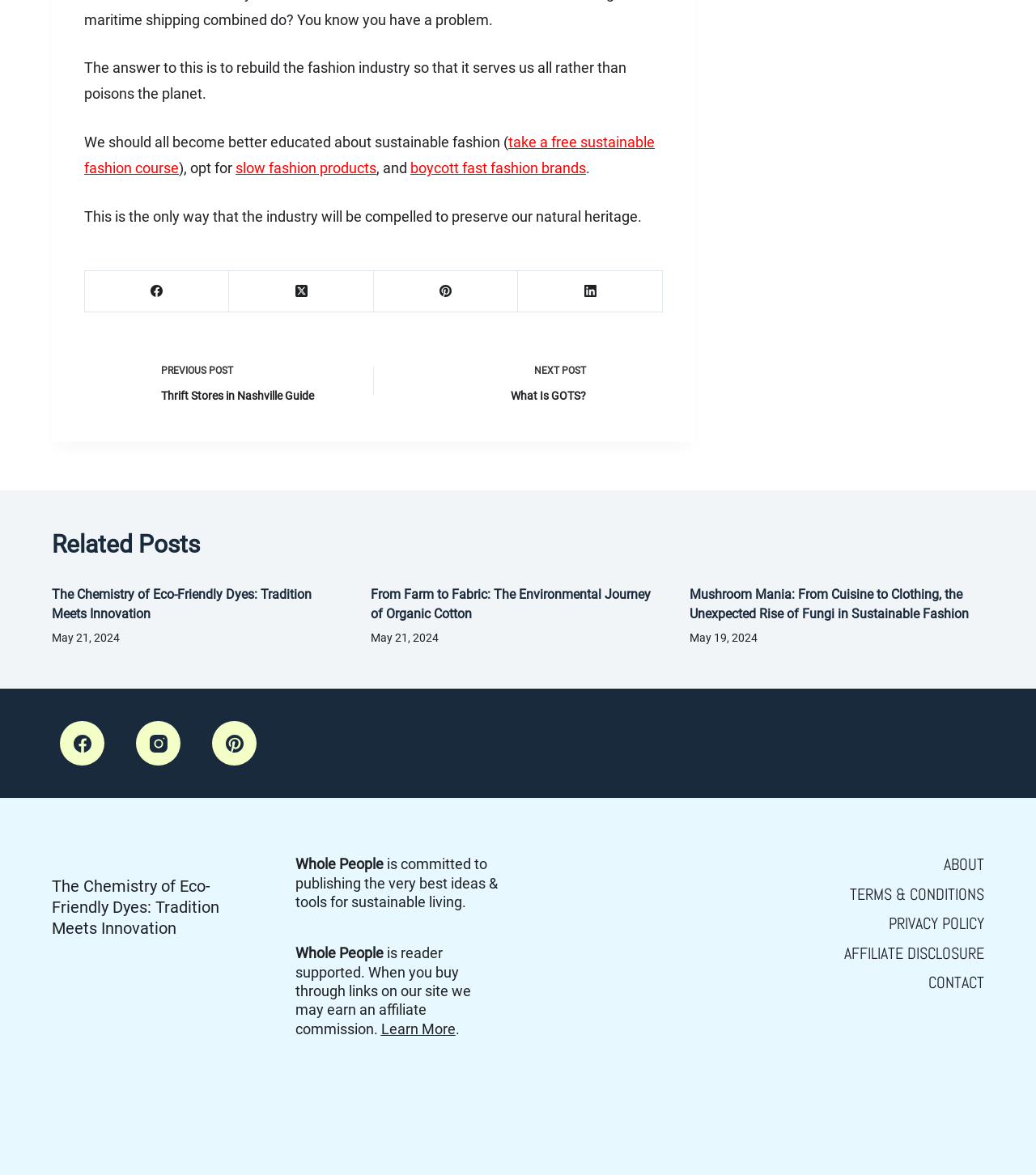Locate the bounding box coordinates of the clickable area needed to fulfill the instruction: "read the previous post about thrift stores in Nashville".

[0.081, 0.3, 0.338, 0.348]